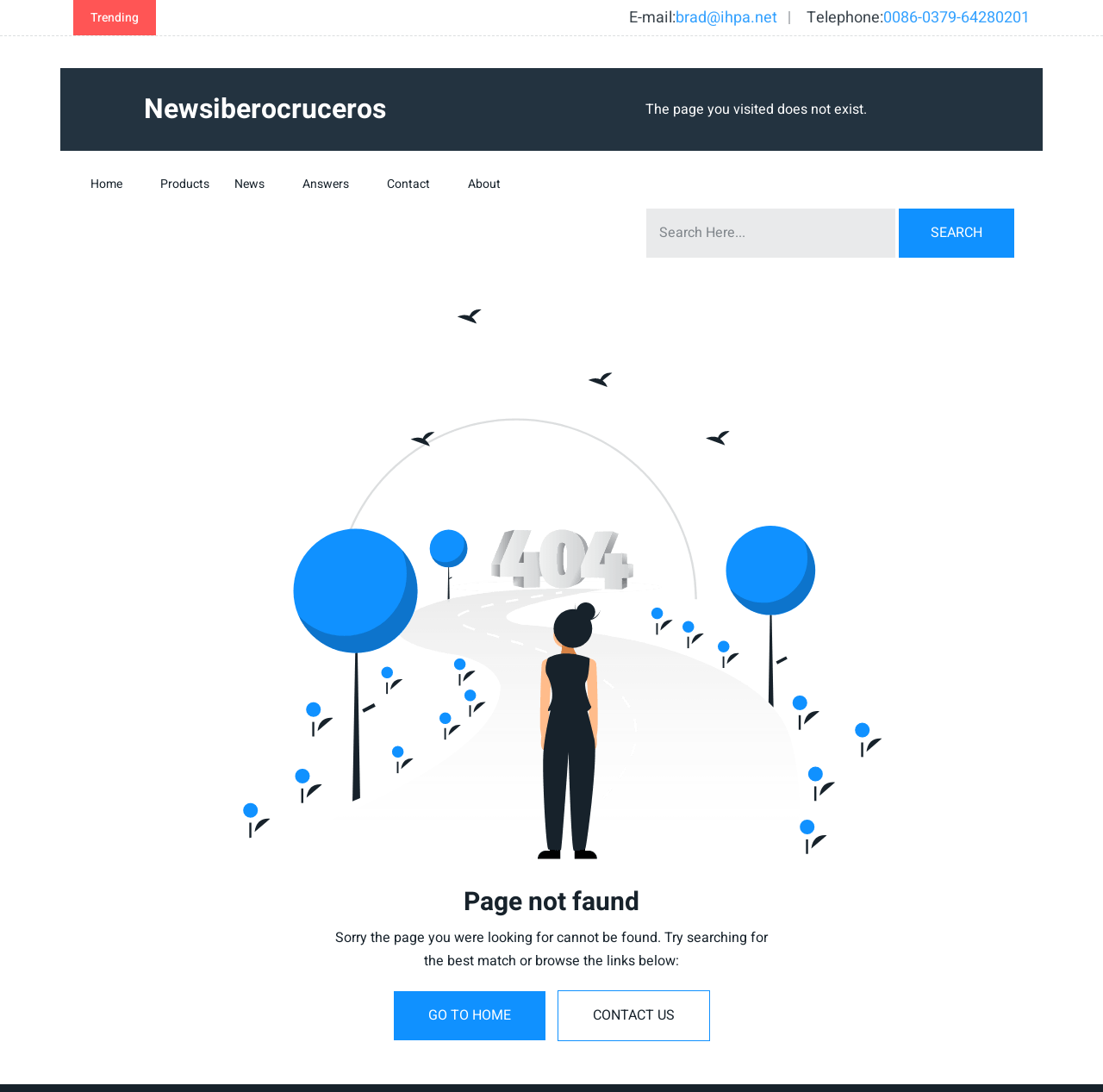Using the provided description: "parent_node: SEARCH placeholder="Search Here..."", find the bounding box coordinates of the corresponding UI element. The output should be four float numbers between 0 and 1, in the format [left, top, right, bottom].

[0.586, 0.191, 0.812, 0.236]